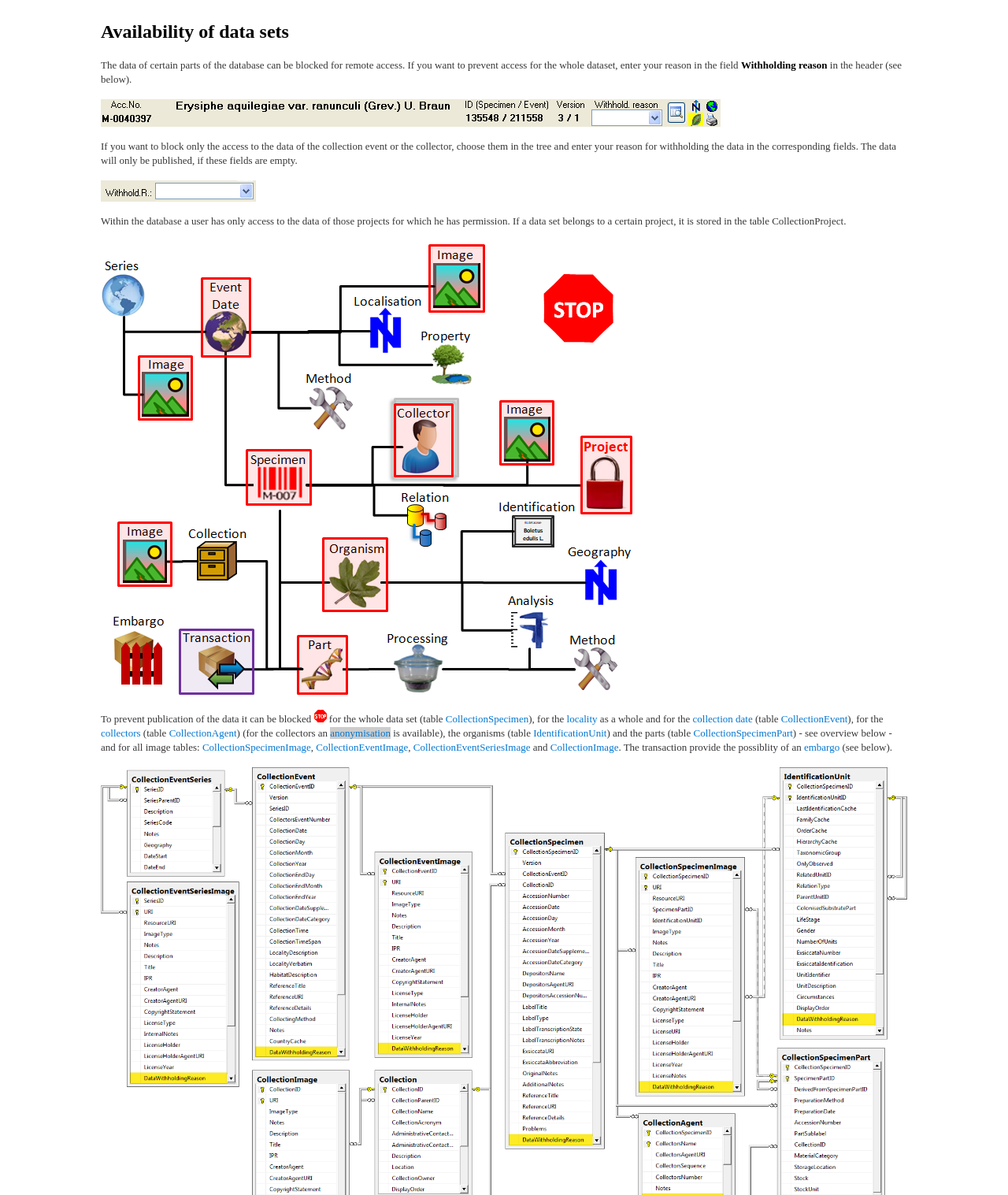Please find and report the bounding box coordinates of the element to click in order to perform the following action: "Enter a reason in the 'Withholding reason' field". The coordinates should be expressed as four float numbers between 0 and 1, in the format [left, top, right, bottom].

[0.735, 0.049, 0.821, 0.059]